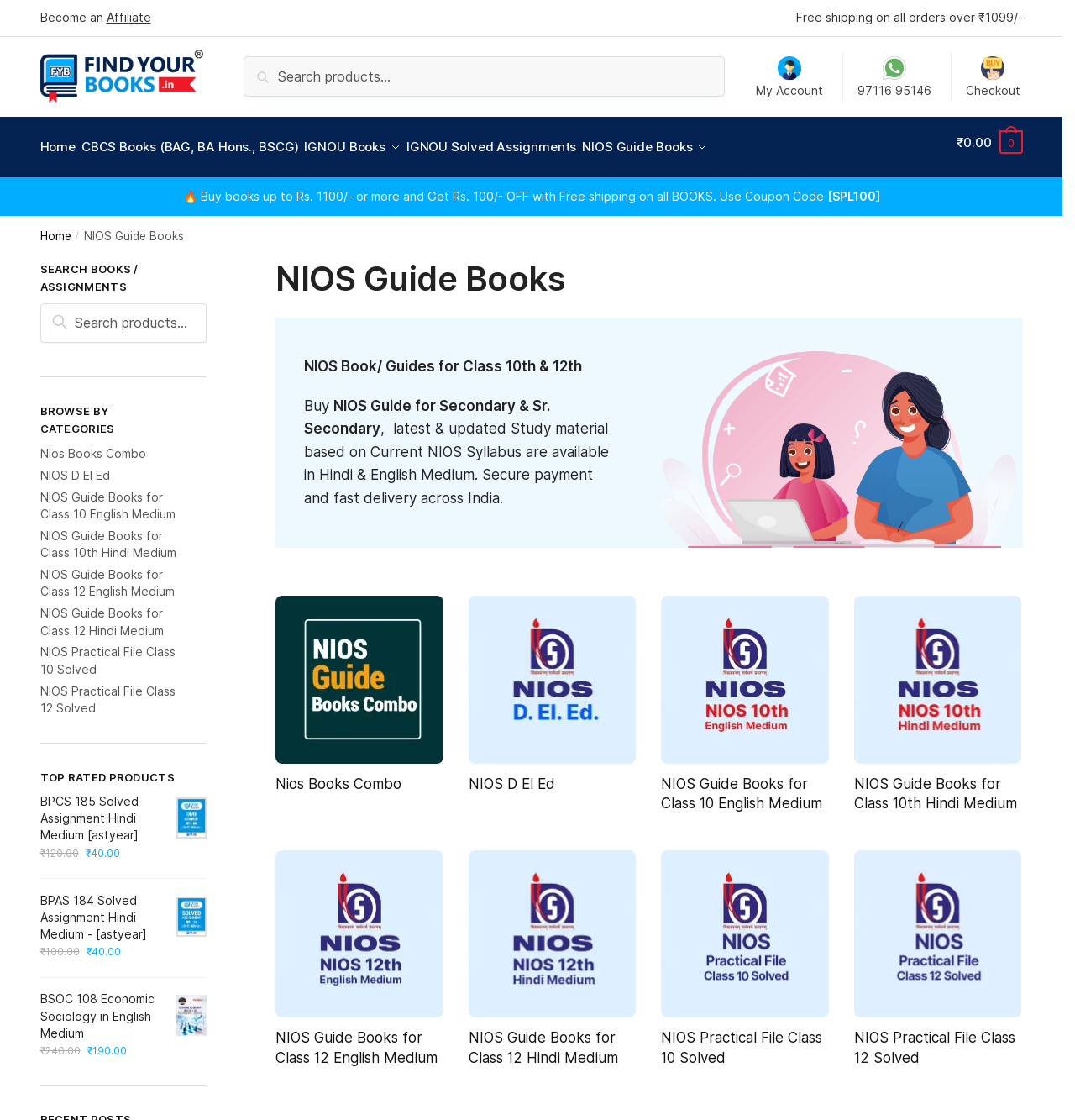From the webpage screenshot, predict the bounding box of the UI element that matches this description: "Search".

[0.037, 0.262, 0.086, 0.283]